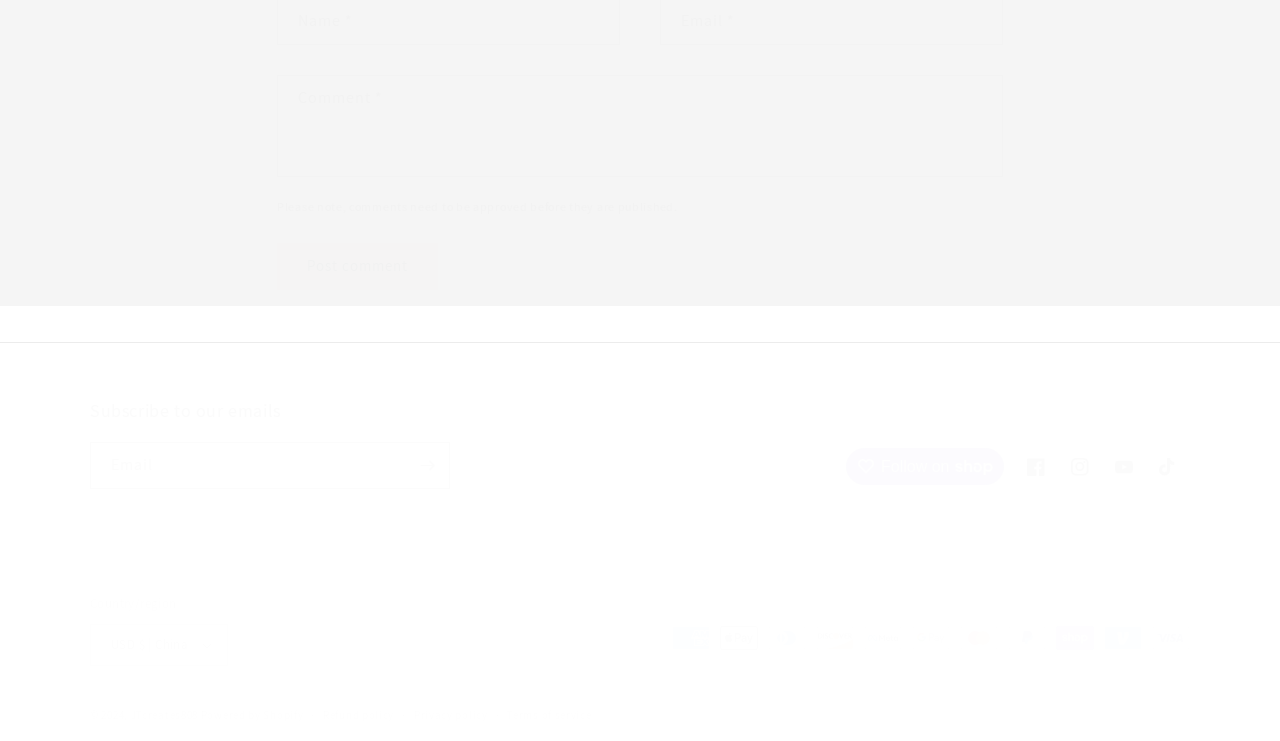Look at the image and write a detailed answer to the question: 
What is the purpose of the 'Post comment' button?

The 'Post comment' button is located below the 'Comment' textbox, which suggests that it is used to submit a comment. The presence of the 'Please note, comments need to be approved before they are published.' text also implies that the button is used to post a comment for approval.